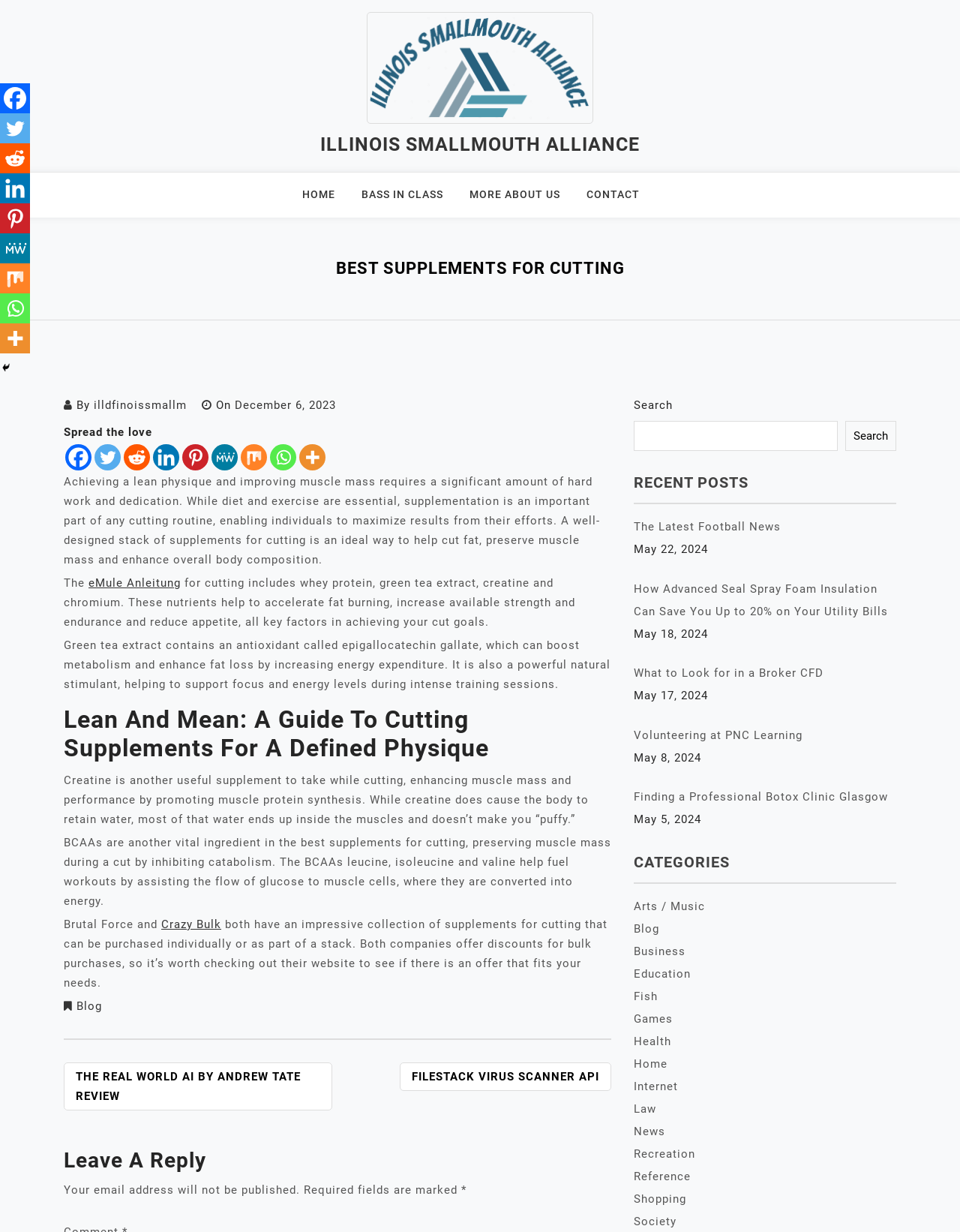Provide a thorough description of this webpage.

The webpage is about supplements for cutting and improving muscle mass. At the top, there is a logo and a navigation menu with links to "HOME", "BASS IN CLASS", "MORE ABOUT US", and "CONTACT". Below the navigation menu, there is a heading "BEST SUPPLEMENTS FOR CUTTING" followed by an article with several sections.

The article starts with a brief introduction to the importance of supplements in achieving a lean physique and improving muscle mass. It then discusses the benefits of various supplements, including whey protein, green tea extract, creatine, and chromium. The article also explains how these supplements can help accelerate fat burning, increase strength and endurance, and reduce appetite.

The webpage has several social media links, including Facebook, Twitter, Reddit, and LinkedIn, which are located at the top and bottom of the page. There is also a search bar at the top right corner of the page.

In the middle of the page, there is a section with a heading "Lean And Mean: A Guide To Cutting Supplements For A Defined Physique". This section provides more information about the benefits of creatine and BCAAs (branched-chain amino acids) in preserving muscle mass during a cut.

Towards the bottom of the page, there are links to other articles, including "THE REAL WORLD AI BY ANDREW TATE REVIEW" and "FILESTACK VIRUS SCANNER API". There is also a section with a heading "RECENT POSTS" that lists several recent articles with their titles and dates.

On the right side of the page, there is a section with a heading "CATEGORIES" that lists various categories, including "Arts / Music", "Blog", "Business", "Education", and "Fish".